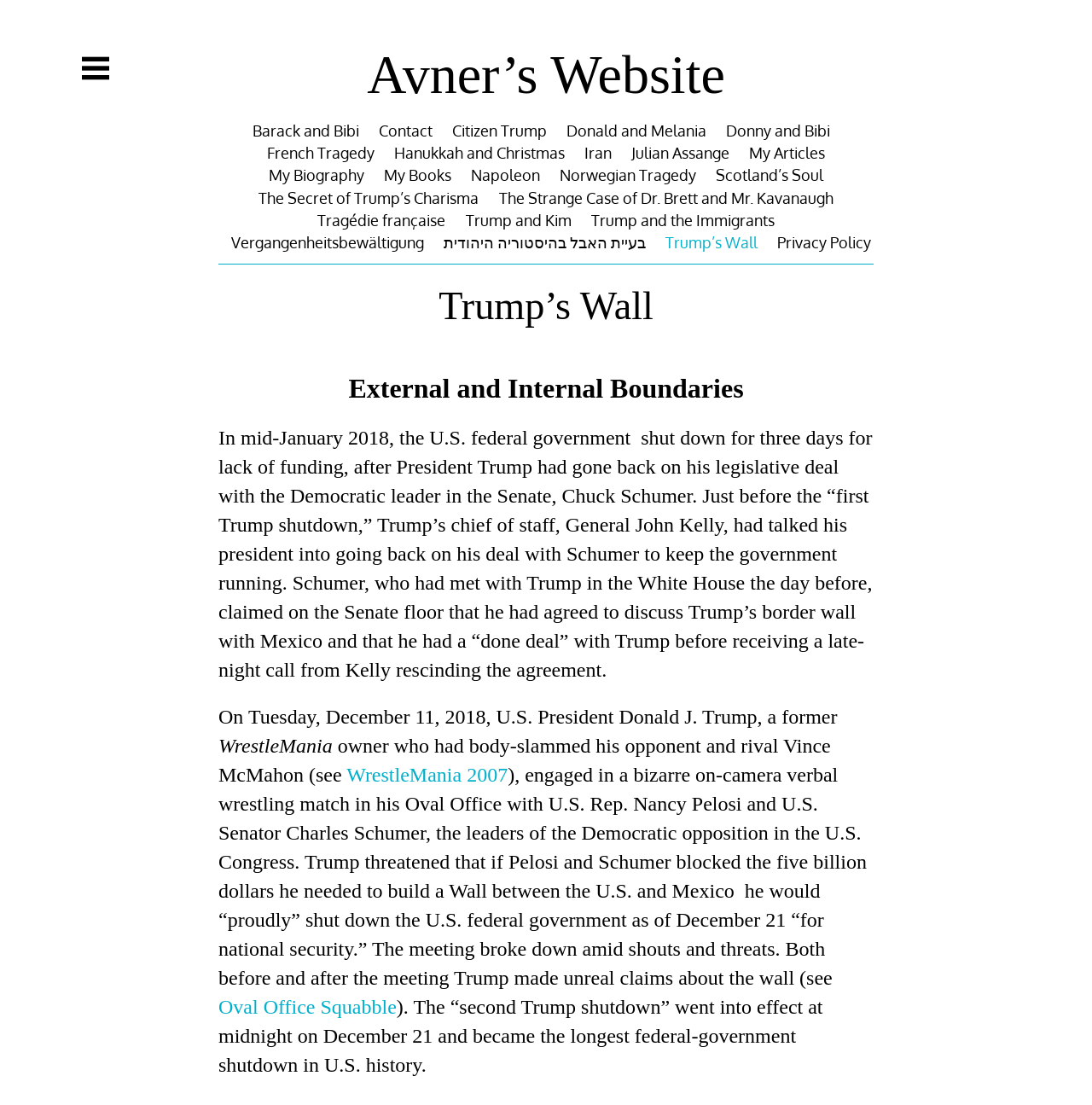Can you find the bounding box coordinates for the element to click on to achieve the instruction: "Go to 'Trump and Kim' page"?

[0.426, 0.189, 0.523, 0.21]